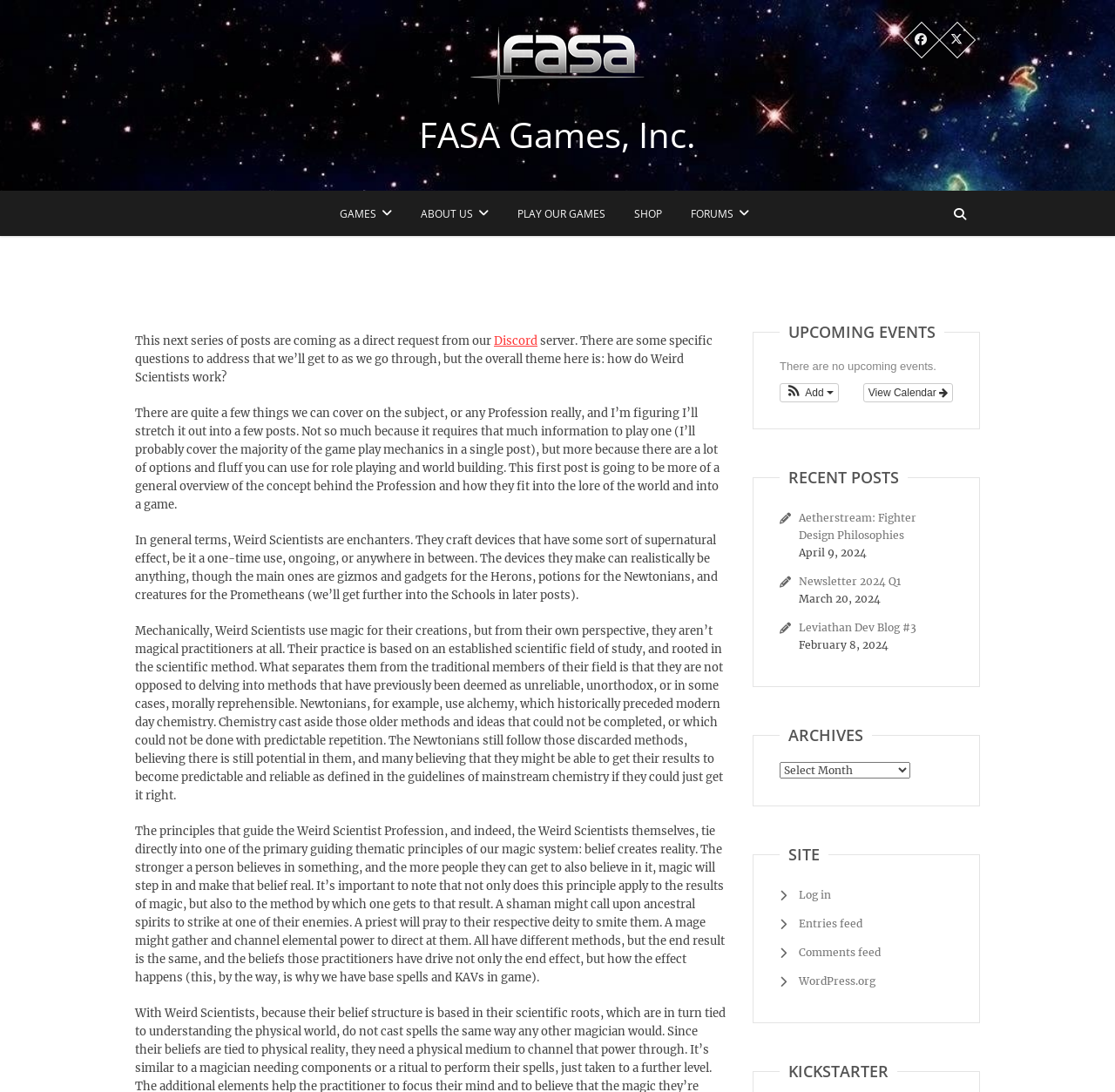Please determine the bounding box coordinates of the element's region to click in order to carry out the following instruction: "Click the FASA Games, Inc. logo". The coordinates should be four float numbers between 0 and 1, i.e., [left, top, right, bottom].

[0.422, 0.024, 0.578, 0.096]